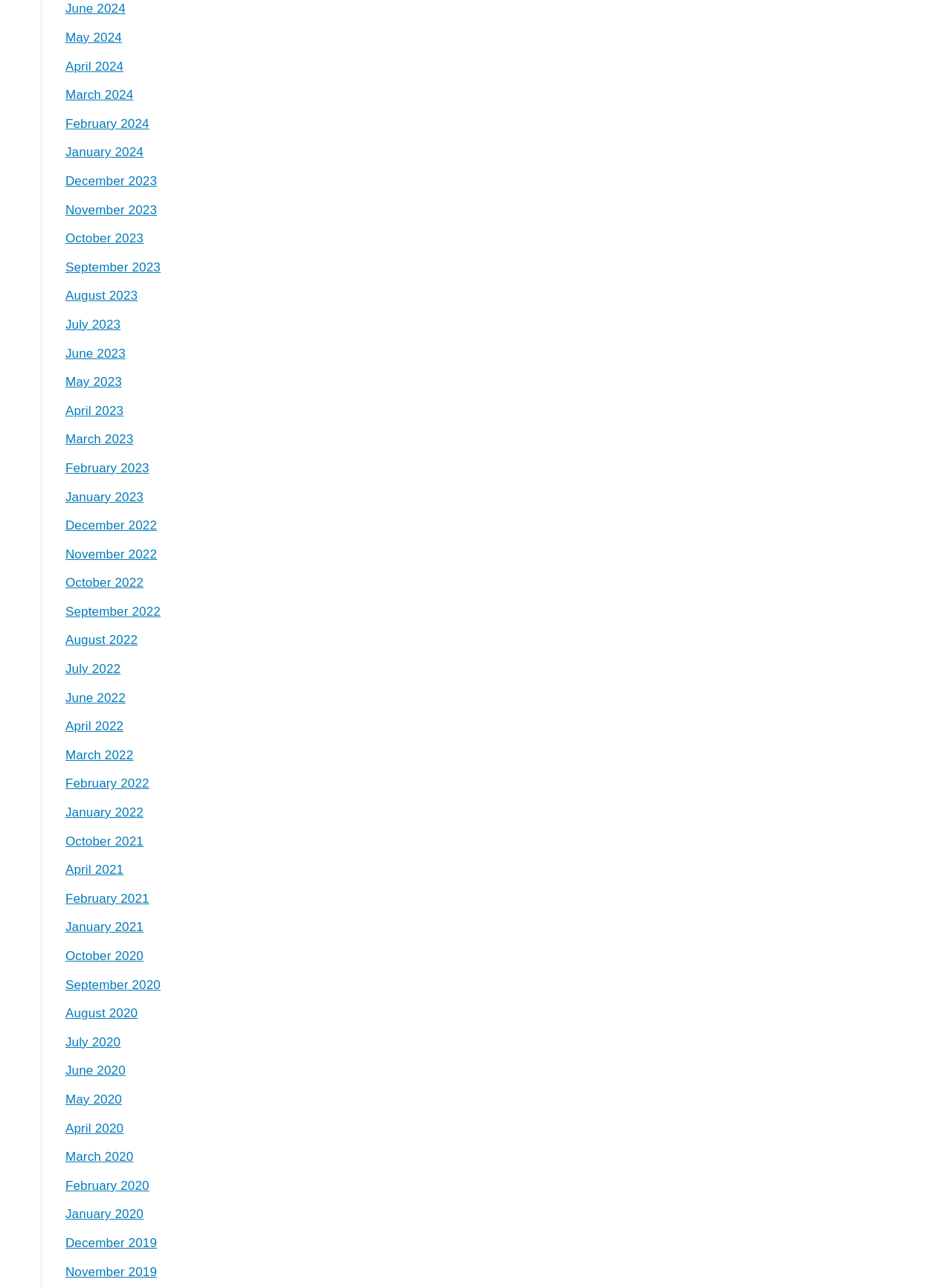Please find and report the bounding box coordinates of the element to click in order to perform the following action: "View June 2023". The coordinates should be expressed as four float numbers between 0 and 1, in the format [left, top, right, bottom].

[0.069, 0.266, 0.132, 0.284]